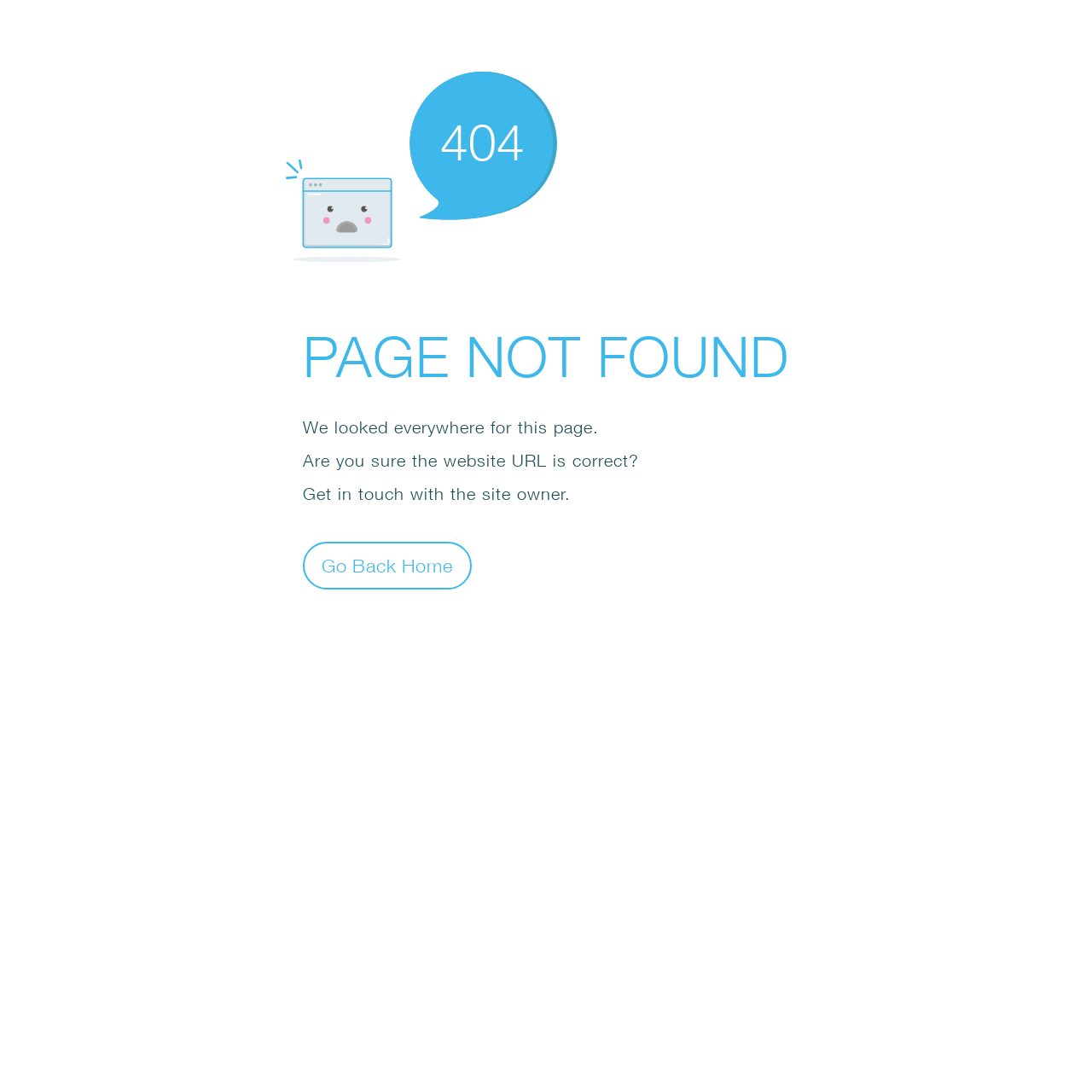What is suggested to the user?
Answer the question with a single word or phrase derived from the image.

Go Back Home